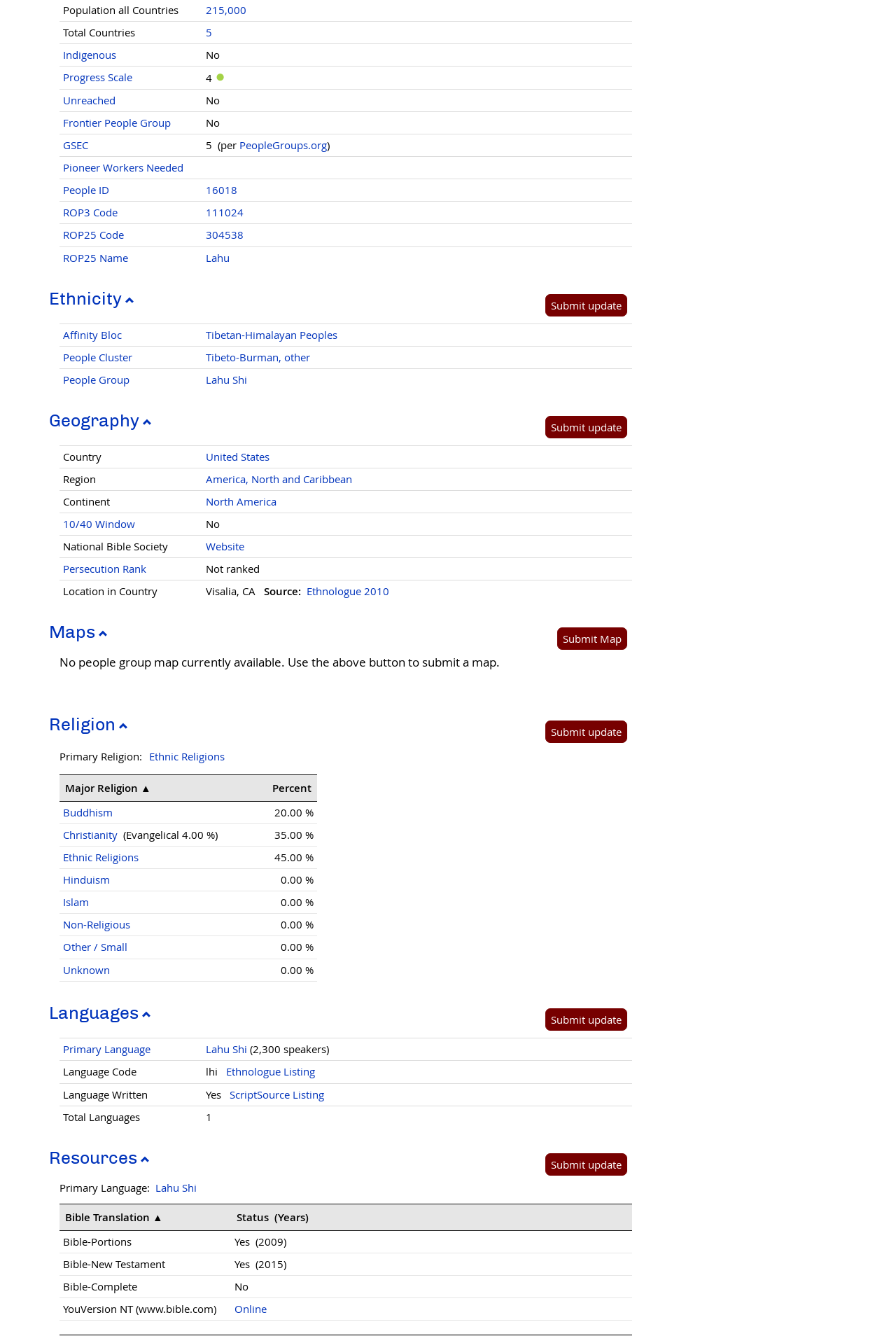Find the bounding box coordinates for the HTML element described as: "Submit update". The coordinates should consist of four float values between 0 and 1, i.e., [left, top, right, bottom].

[0.608, 0.539, 0.7, 0.556]